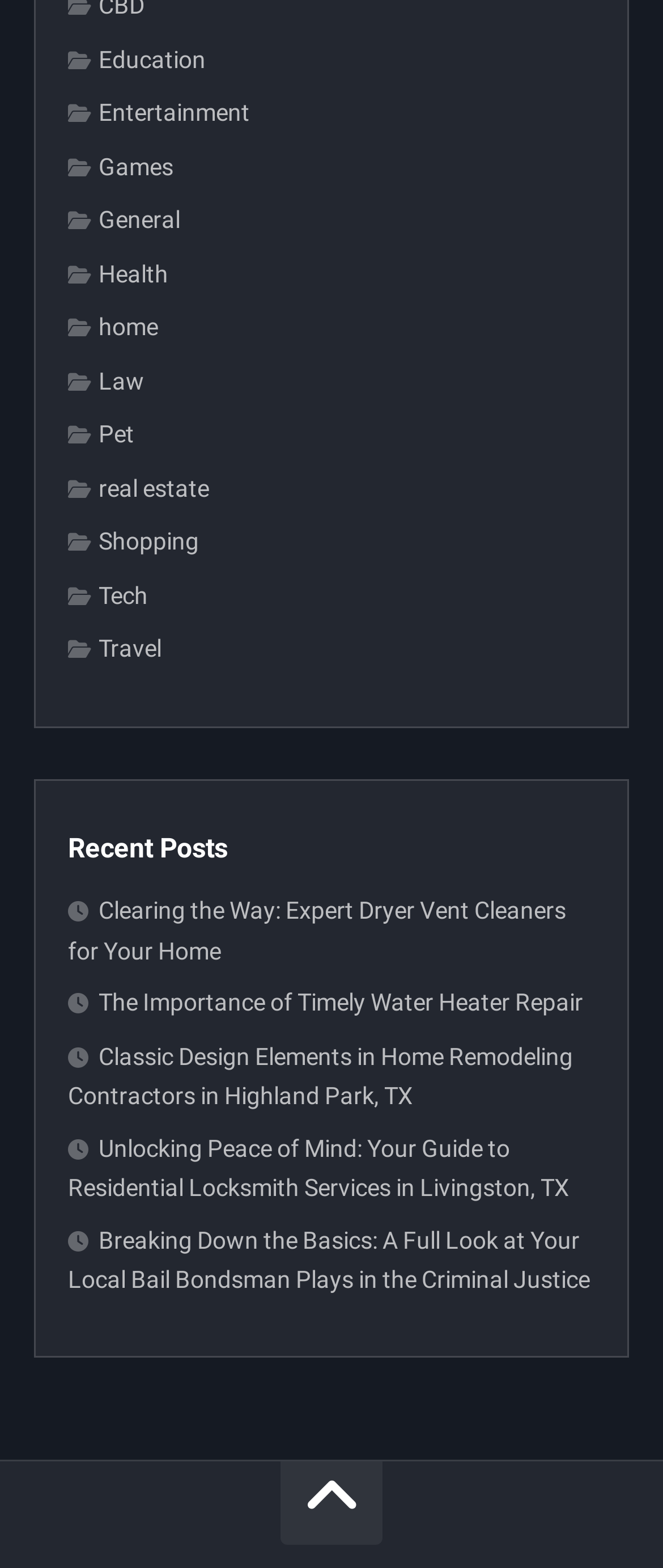Show me the bounding box coordinates of the clickable region to achieve the task as per the instruction: "Read about Clearing the Way: Expert Dryer Vent Cleaners for Your Home".

[0.103, 0.572, 0.854, 0.615]